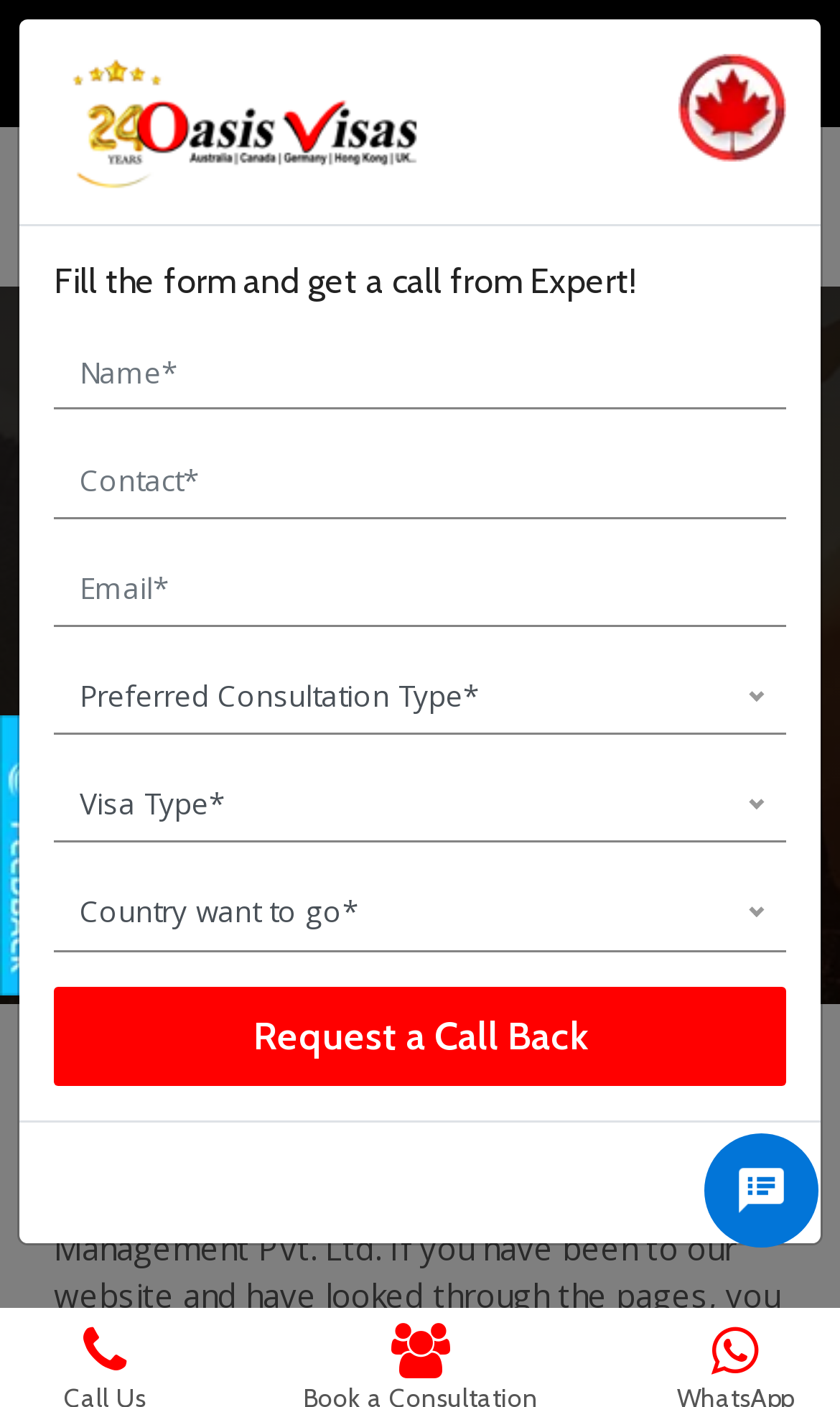Locate the bounding box coordinates of the UI element described by: "Home". Provide the coordinates as four float numbers between 0 and 1, formatted as [left, top, right, bottom].

[0.038, 0.499, 0.146, 0.528]